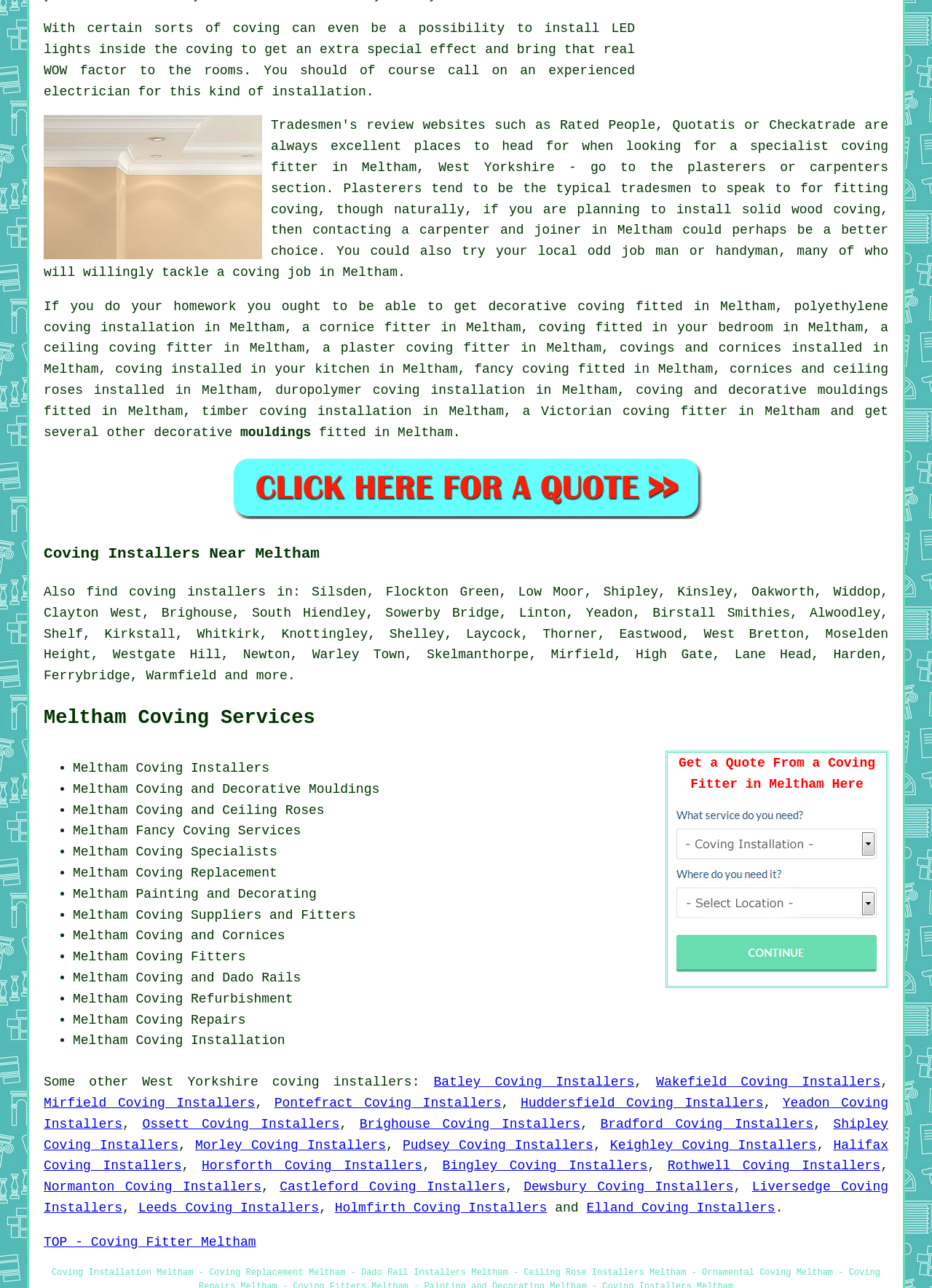What is the location served by the coving installation services?
Please answer the question with as much detail as possible using the screenshot.

The webpage specifically mentions Meltham, West Yorkshire as the location where the coving installation services are available, and also provides a list of nearby towns and villages where the services can be found.